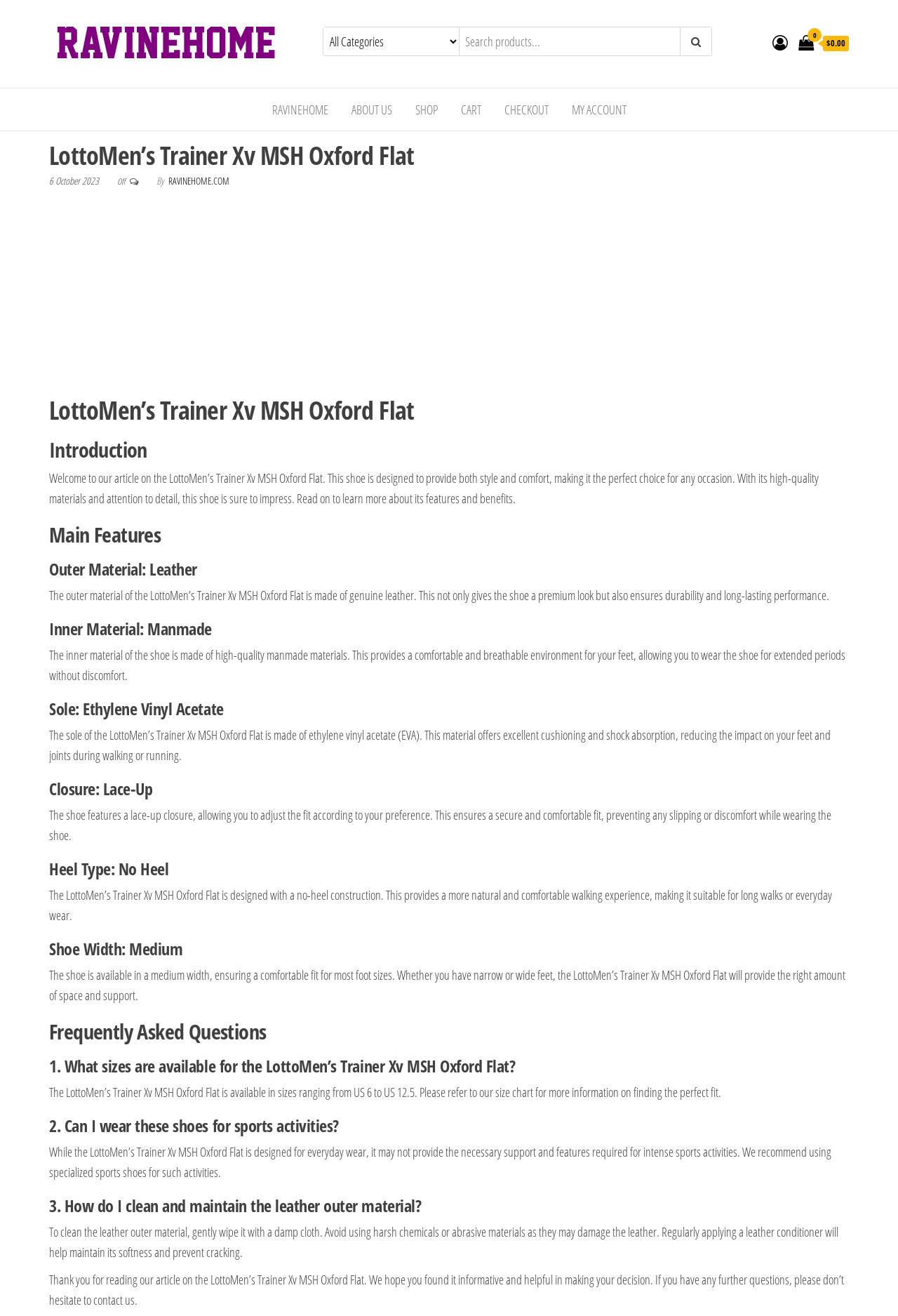Use a single word or phrase to answer the following:
What is the outer material of the LottoMen’s Trainer Xv MSH Oxford Flat?

Leather